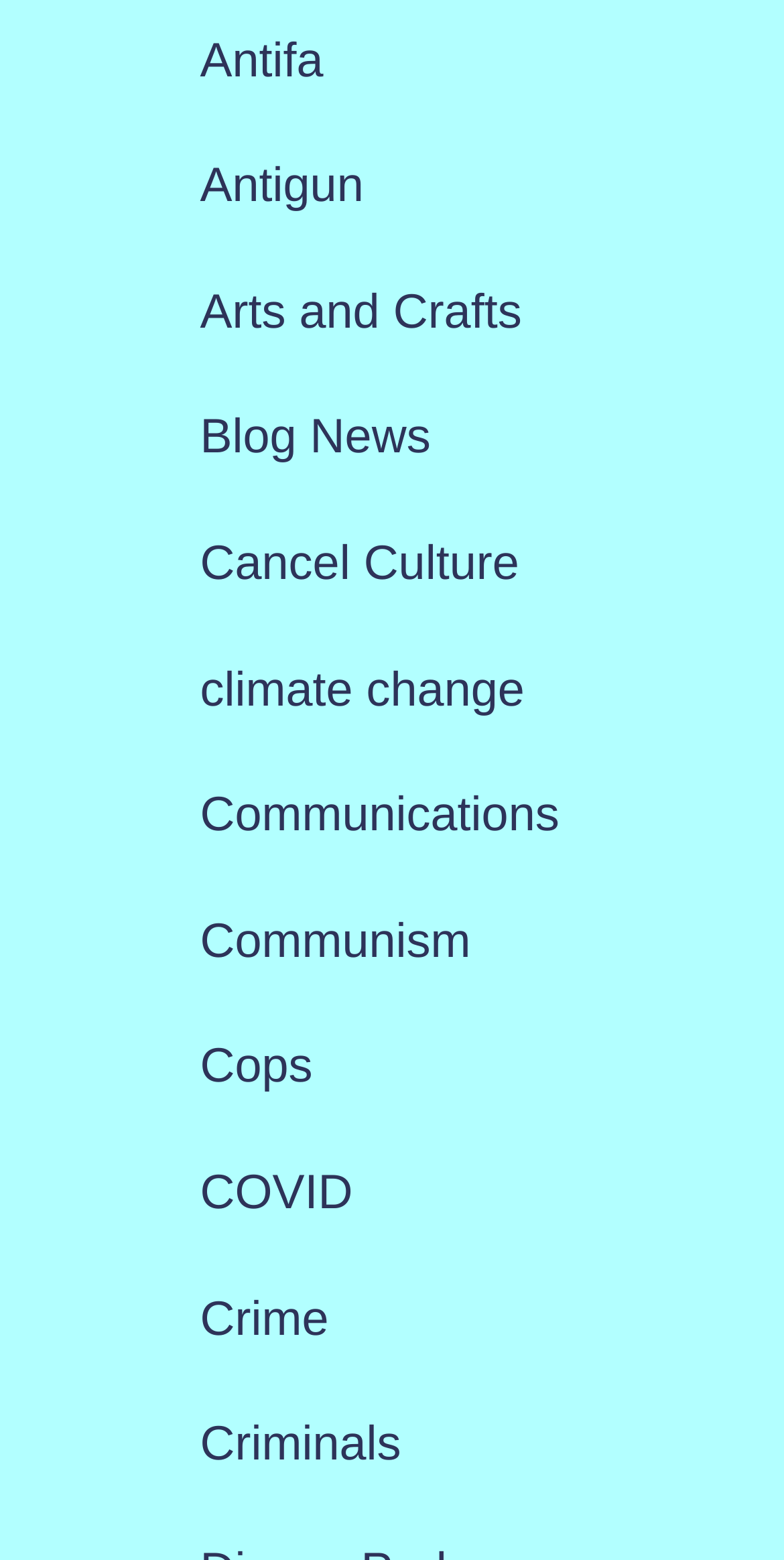What is the second topic related to law enforcement on the webpage?
Refer to the image and provide a concise answer in one word or phrase.

Cops